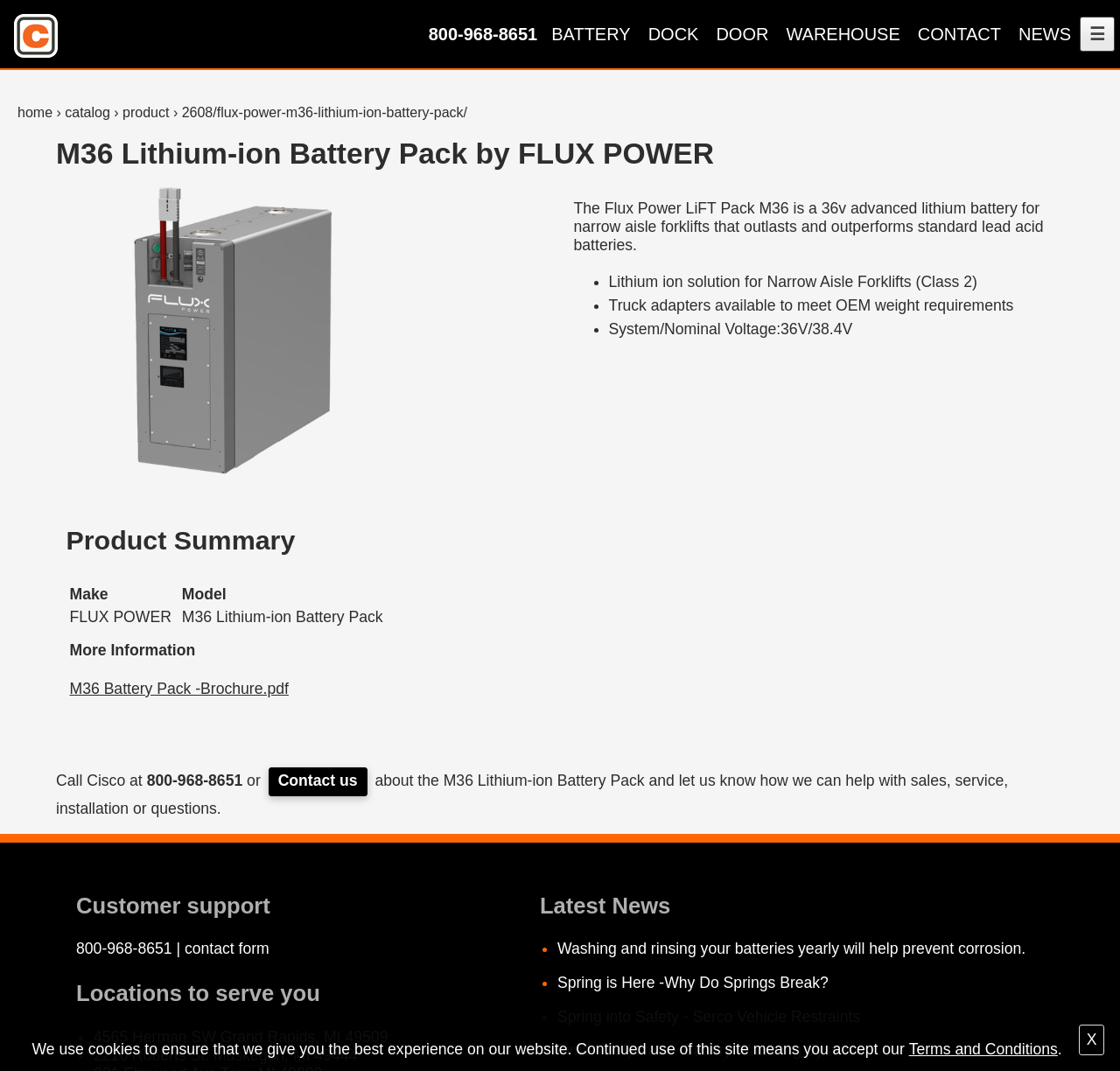Give a comprehensive overview of the webpage, including key elements.

The webpage is about the Flux Power LiFT Pack M36, a 36v advanced lithium battery for narrow aisle forklifts. At the top right corner, there is a button to close the page and a notification about cookies. Below that, there is a link to the terms and conditions. On the top left, there is a logo and a link to Cisco Power Access Productivity, accompanied by a small image. 

The main navigation menu is located at the top, with links to BATTERY, DOCK, DOOR, WAREHOUSE, CONTACT, and NEWS. On the right side of the navigation menu, there is a button to open the menu, which contains a dropdown list with links to various pages. 

Below the navigation menu, there is a main content area with a heading that reads "M36 Lithium-ion Battery Pack by FLUX POWER". Below the heading, there is a link to a product page, accompanied by an image of the battery pack. 

The product summary section provides details about the product, including the make, model, and a brief description. There are also links to more information, including a brochure. 

The webpage also features a section highlighting the key features of the product, including its lithium-ion solution for narrow aisle forklifts, truck adapters, and system voltage. 

In the middle of the page, there is a call to action section, encouraging visitors to contact Cisco for more information about the product. 

The customer support section provides contact information, including a phone number and a link to a contact form. 

The locations section lists two locations, with addresses in Grand Rapids and Muskegon, Michigan. 

Finally, the latest news section features a list of news articles, with links to read more about each topic.